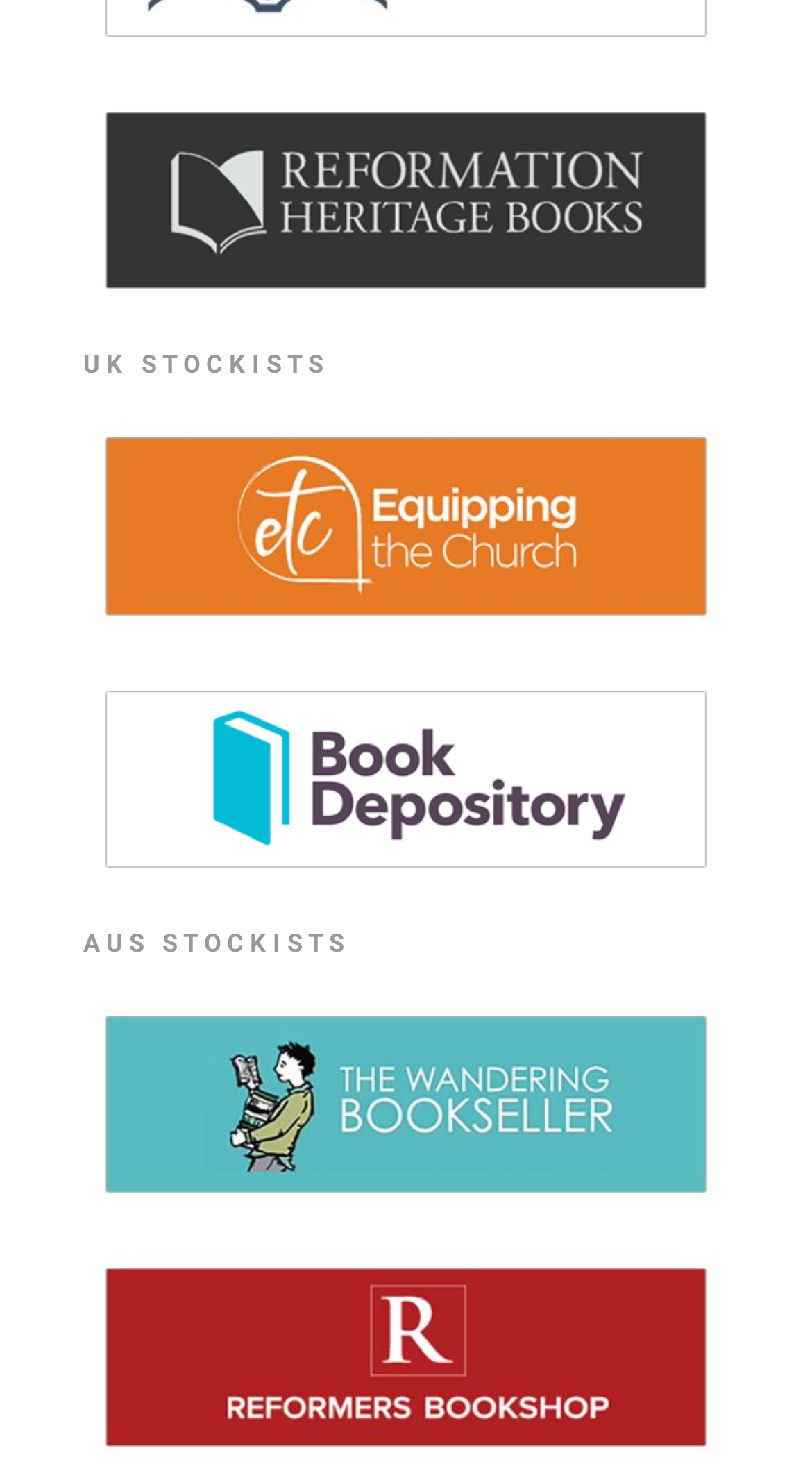How many Australian stockists are listed?
Answer with a single word or short phrase according to what you see in the image.

2